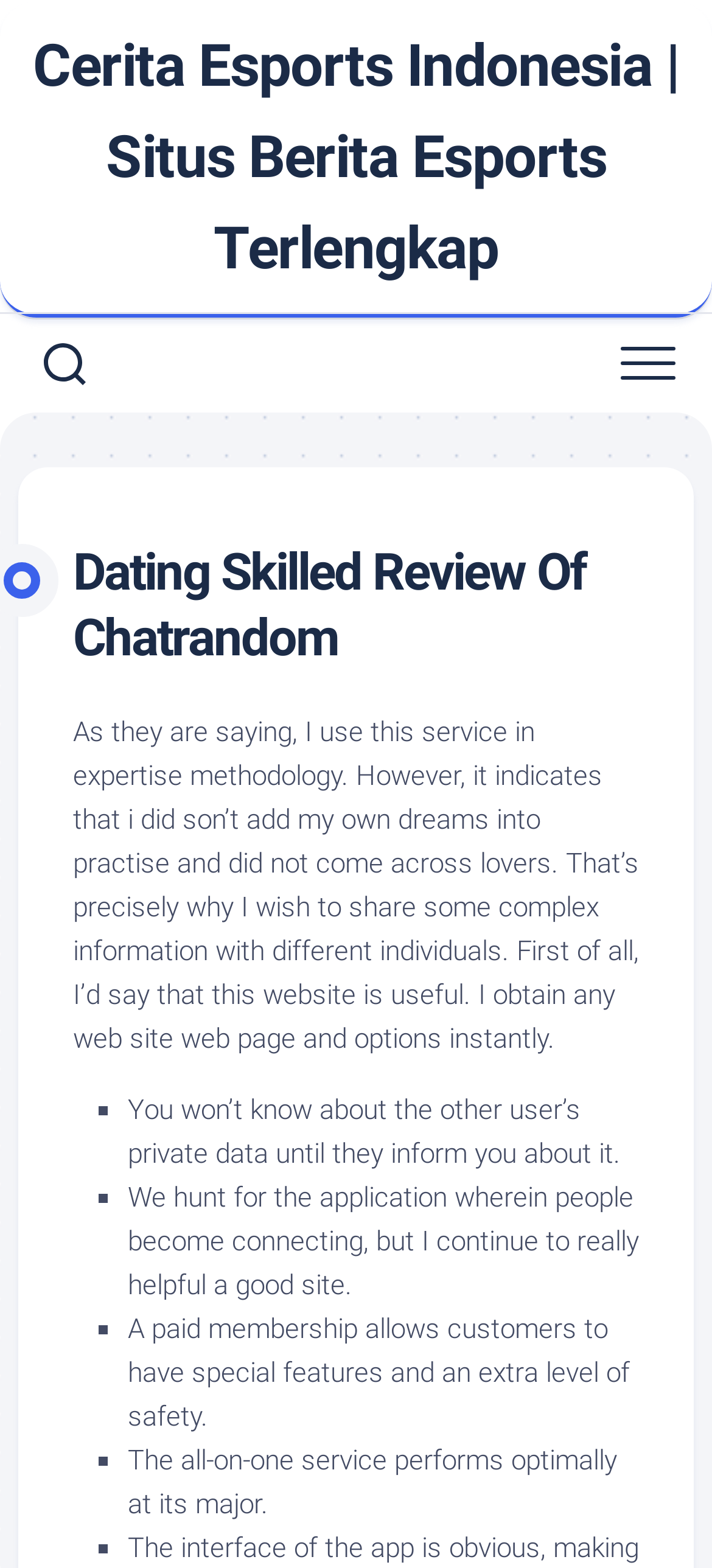Find the bounding box coordinates for the HTML element described in this sentence: "Expand Menu". Provide the coordinates as four float numbers between 0 and 1, in the format [left, top, right, bottom].

[0.821, 0.203, 1.0, 0.263]